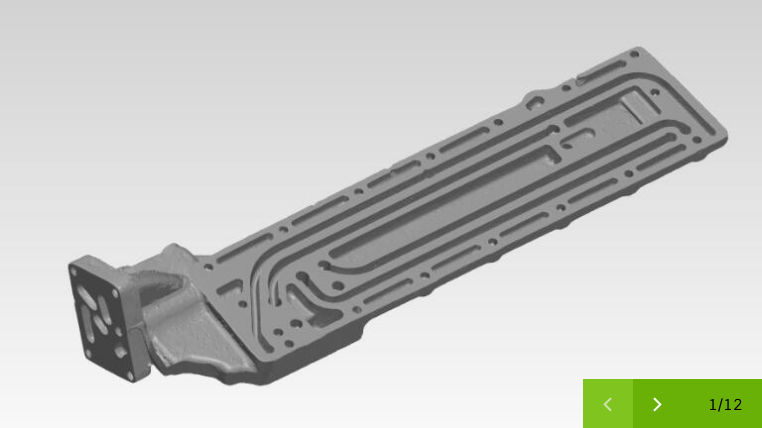Explain in detail what you see in the image.

This image showcases a detailed CAD model of an oil duct cover, specifically designed for the automotive industry. The intricacies of the model highlight the precision involved in its design, featuring an elongated structure with multiple channels and grooves meant for effective fluid management. The gray surface finish of the model suggests a realistic representation of the material used in actual parts. This image is part of a collection that emphasizes the advantages of digital measurement technology, allowing for versatile STL data usage and eliminating the need for repeated physical measurements. The viewer application mentioned can analyze and share the data seamlessly among teams, enhancing collaboration and efficiency in engineering and manufacturing processes.